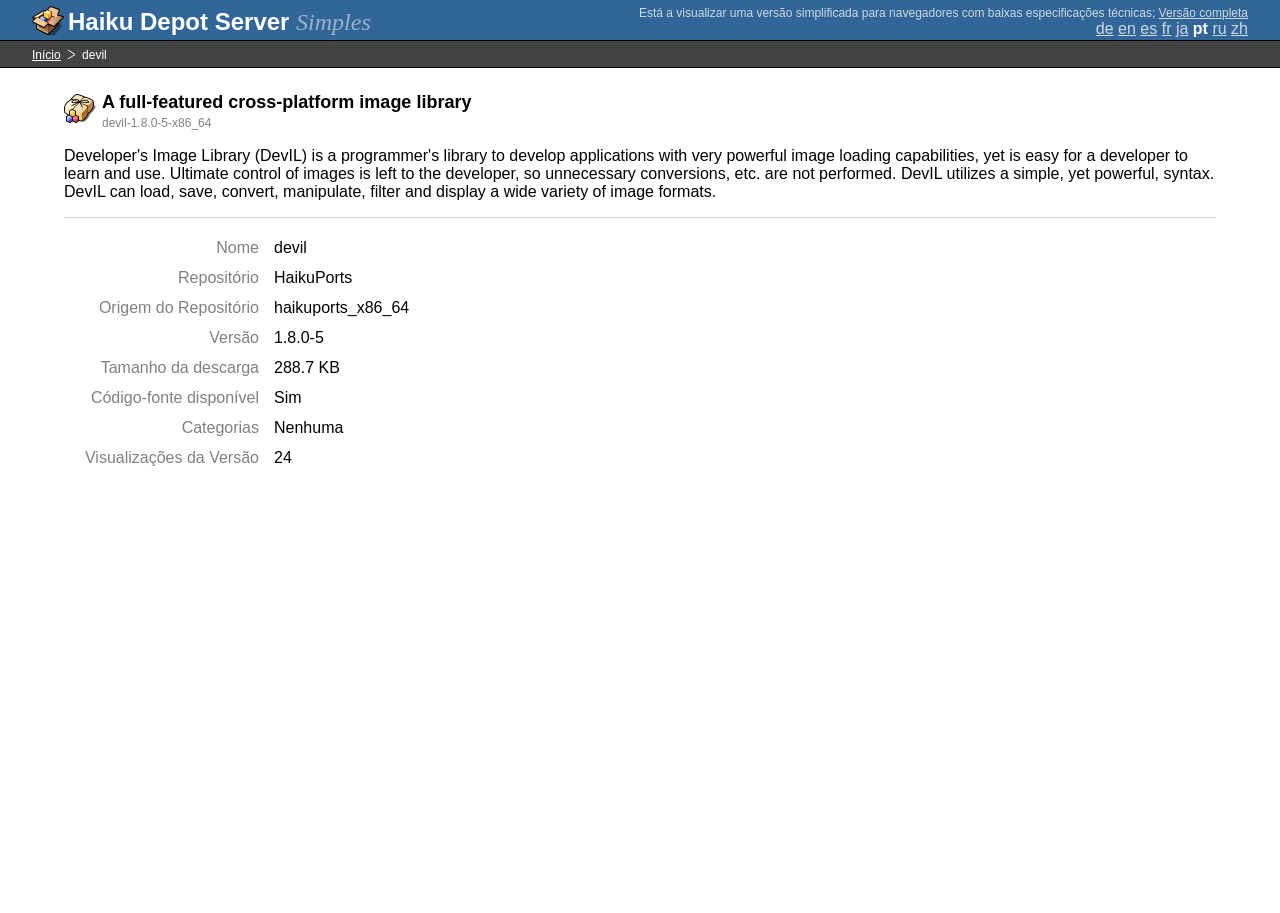Identify the text that serves as the heading for the webpage and generate it.

A full-featured cross-platform image library